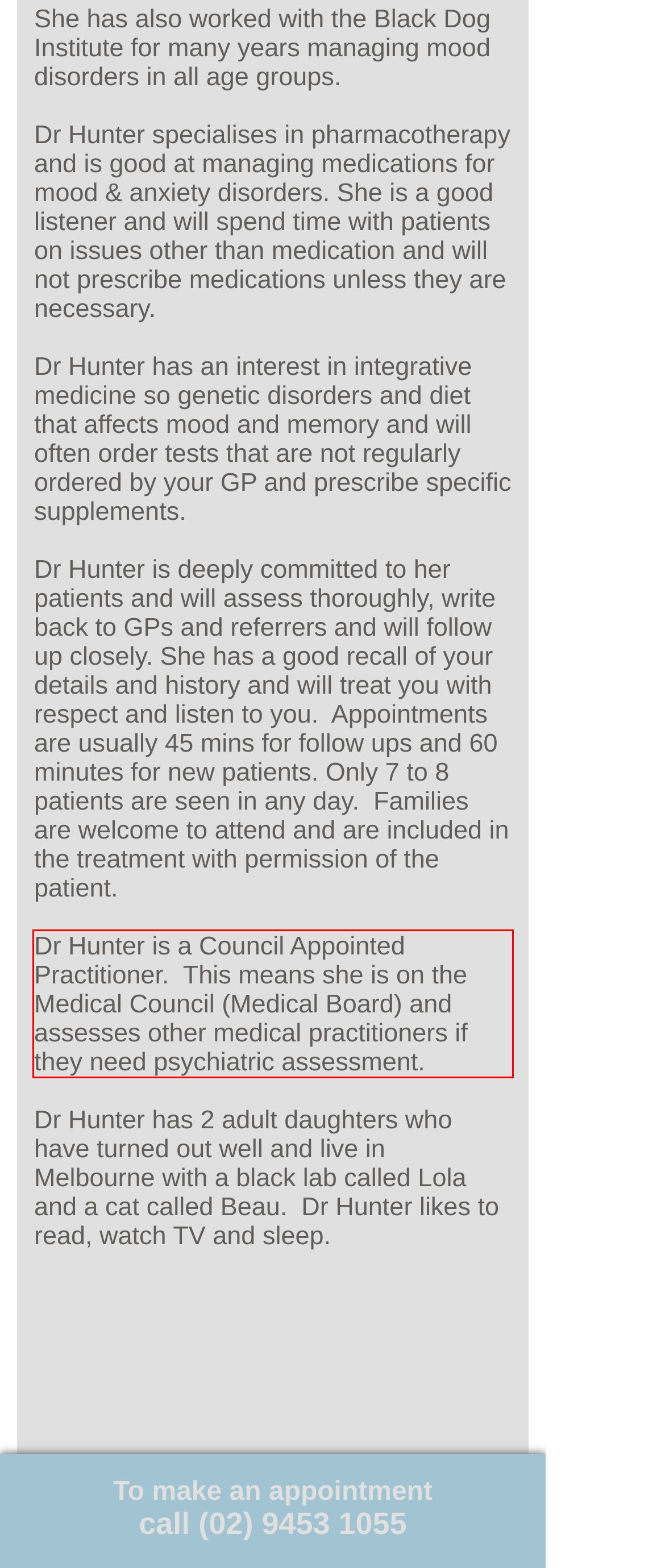You have a screenshot of a webpage with a UI element highlighted by a red bounding box. Use OCR to obtain the text within this highlighted area.

Dr Hunter is a Council Appointed Practitioner. This means she is on the Medical Council (Medical Board) and assesses other medical practitioners if they need psychiatric assessment.